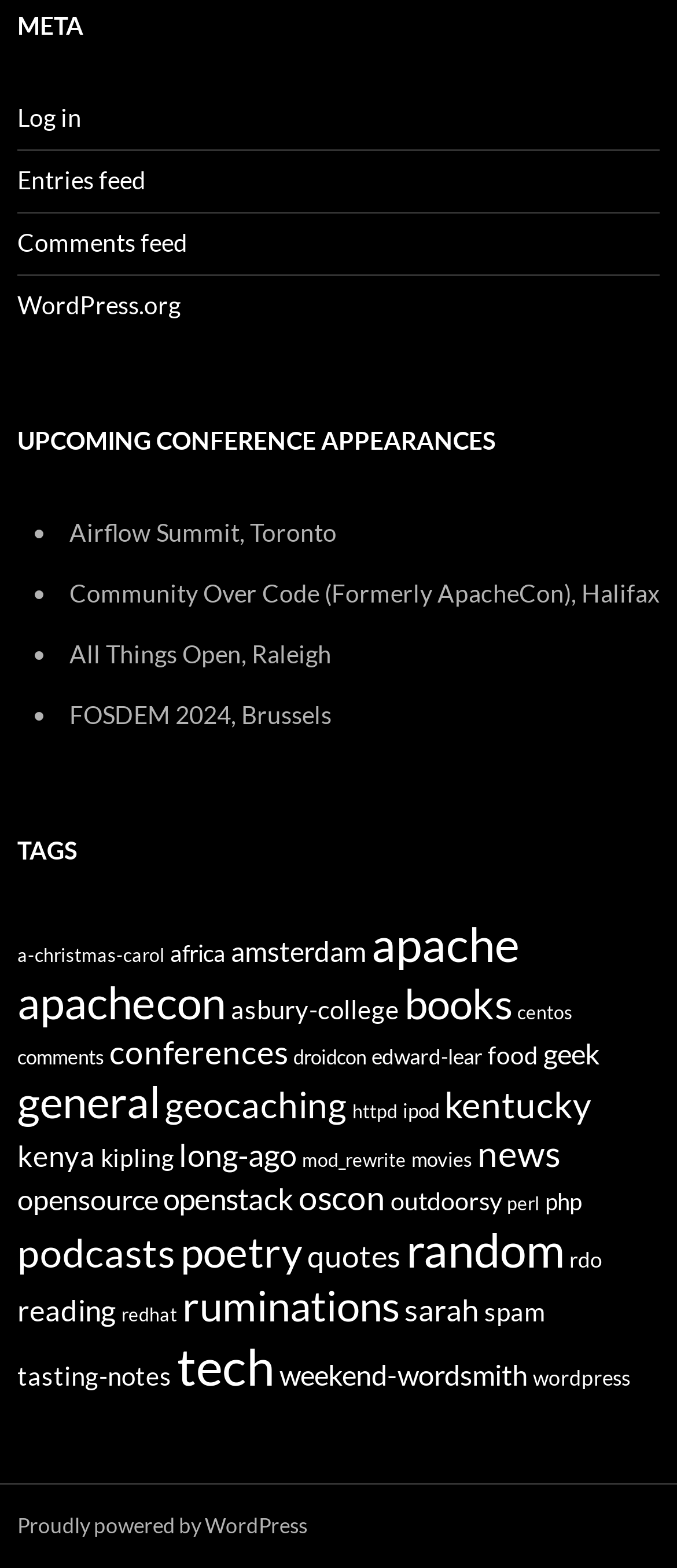Find the bounding box coordinates of the clickable area required to complete the following action: "Read about a-christmas-carol".

[0.026, 0.601, 0.244, 0.616]